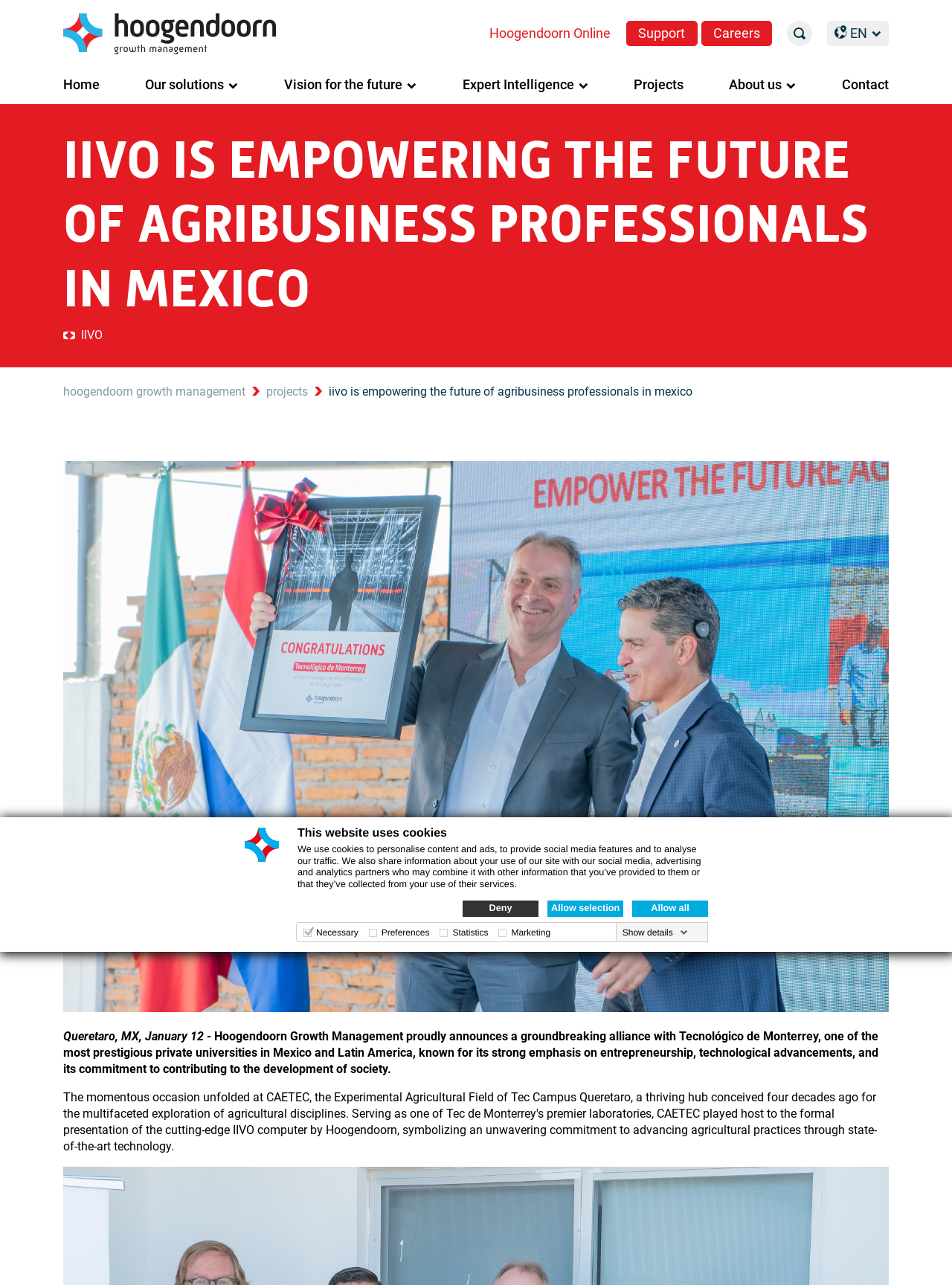Please predict the bounding box coordinates (top-left x, top-left y, bottom-right x, bottom-right y) for the UI element in the screenshot that fits the description: Vision for the future

[0.298, 0.052, 0.438, 0.081]